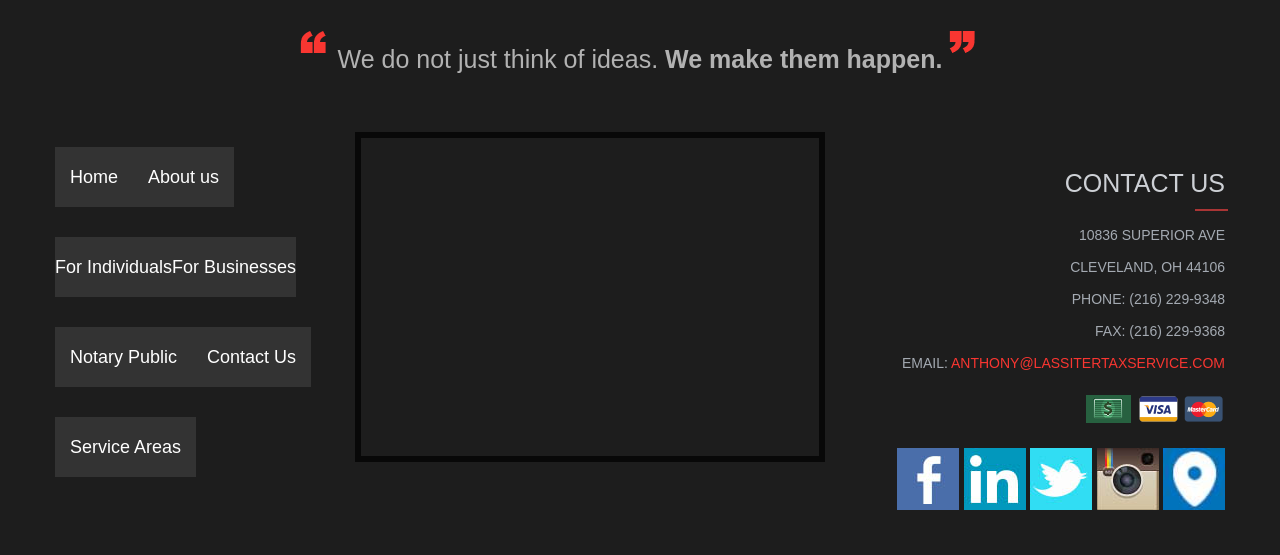Determine the bounding box coordinates for the element that should be clicked to follow this instruction: "Click on the 'Home' link". The coordinates should be given as four float numbers between 0 and 1, in the format [left, top, right, bottom].

[0.043, 0.264, 0.104, 0.372]